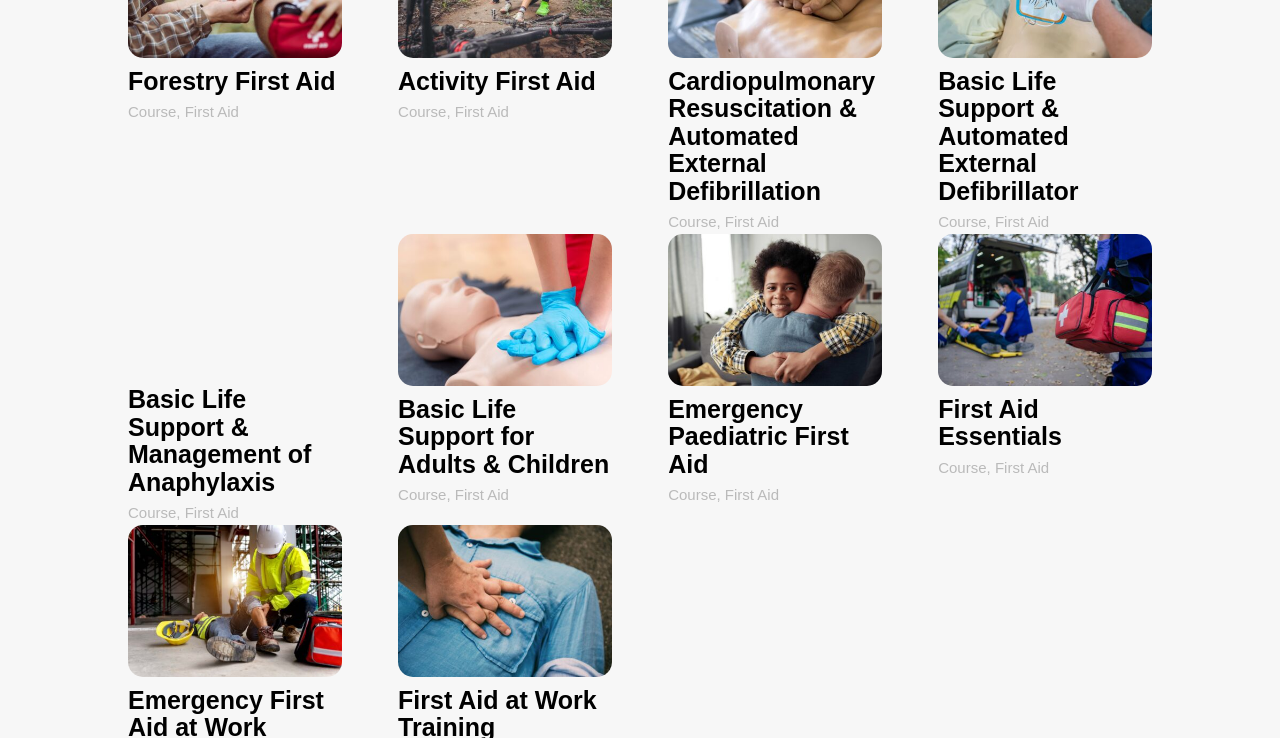Refer to the element description Emergency Paediatric First Aid and identify the corresponding bounding box in the screenshot. Format the coordinates as (top-left x, top-left y, bottom-right x, bottom-right y) with values in the range of 0 to 1.

[0.522, 0.535, 0.663, 0.647]